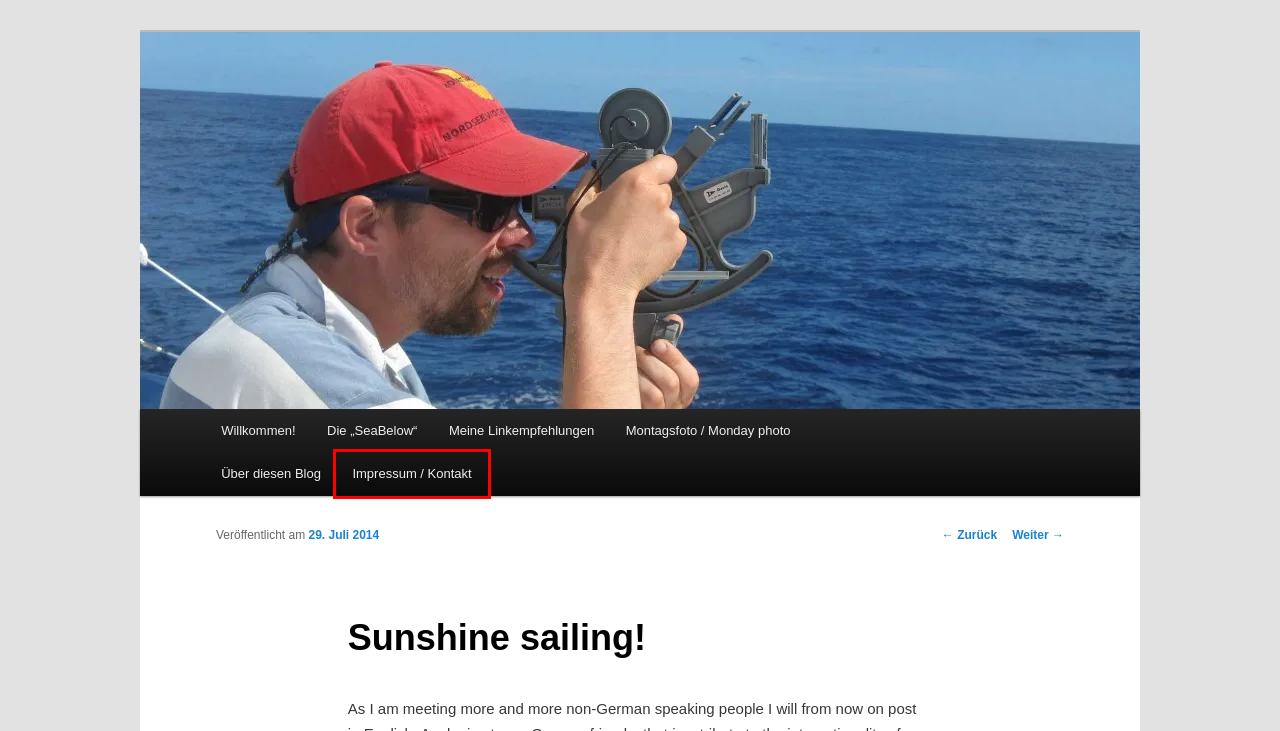You are looking at a webpage screenshot with a red bounding box around an element. Pick the description that best matches the new webpage after interacting with the element in the red bounding box. The possible descriptions are:
A. Savoir vivre en France! | Jan´s Seglerblog
B. Impressum / Kontakt | Jan´s Seglerblog
C. Meine Linkempfehlungen | Jan´s Seglerblog
D. Erste Einhandstrecke gesegelt! | Jan´s Seglerblog
E. Über diesen Blog | Jan´s Seglerblog
F. Jan´s Seglerblog
G. Portsmouth – Brest | Jan´s Seglerblog
H. Montagsfoto / Monday photo | Jan´s Seglerblog

B